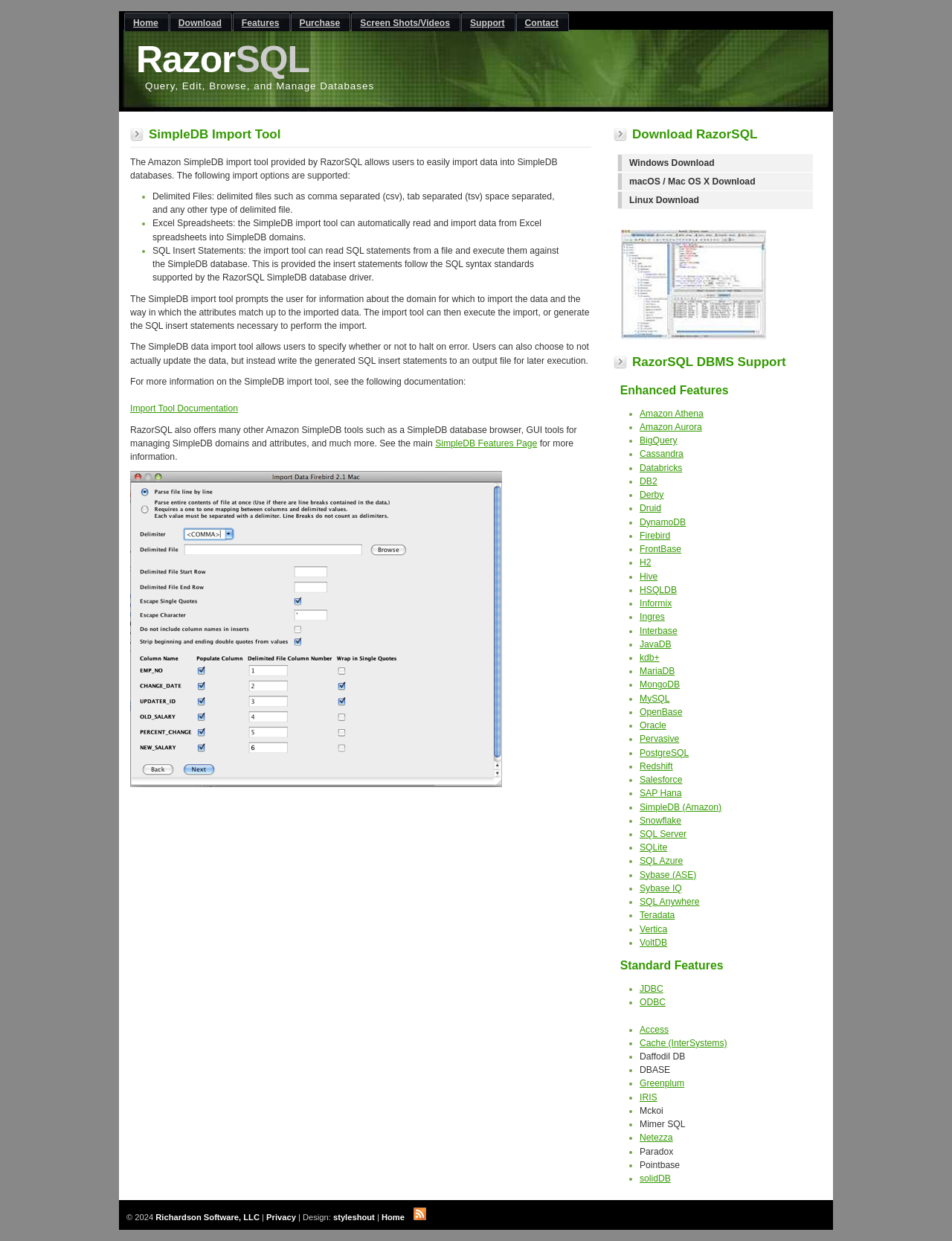Provide the bounding box coordinates for the UI element that is described as: "MongoDB".

[0.672, 0.548, 0.714, 0.556]